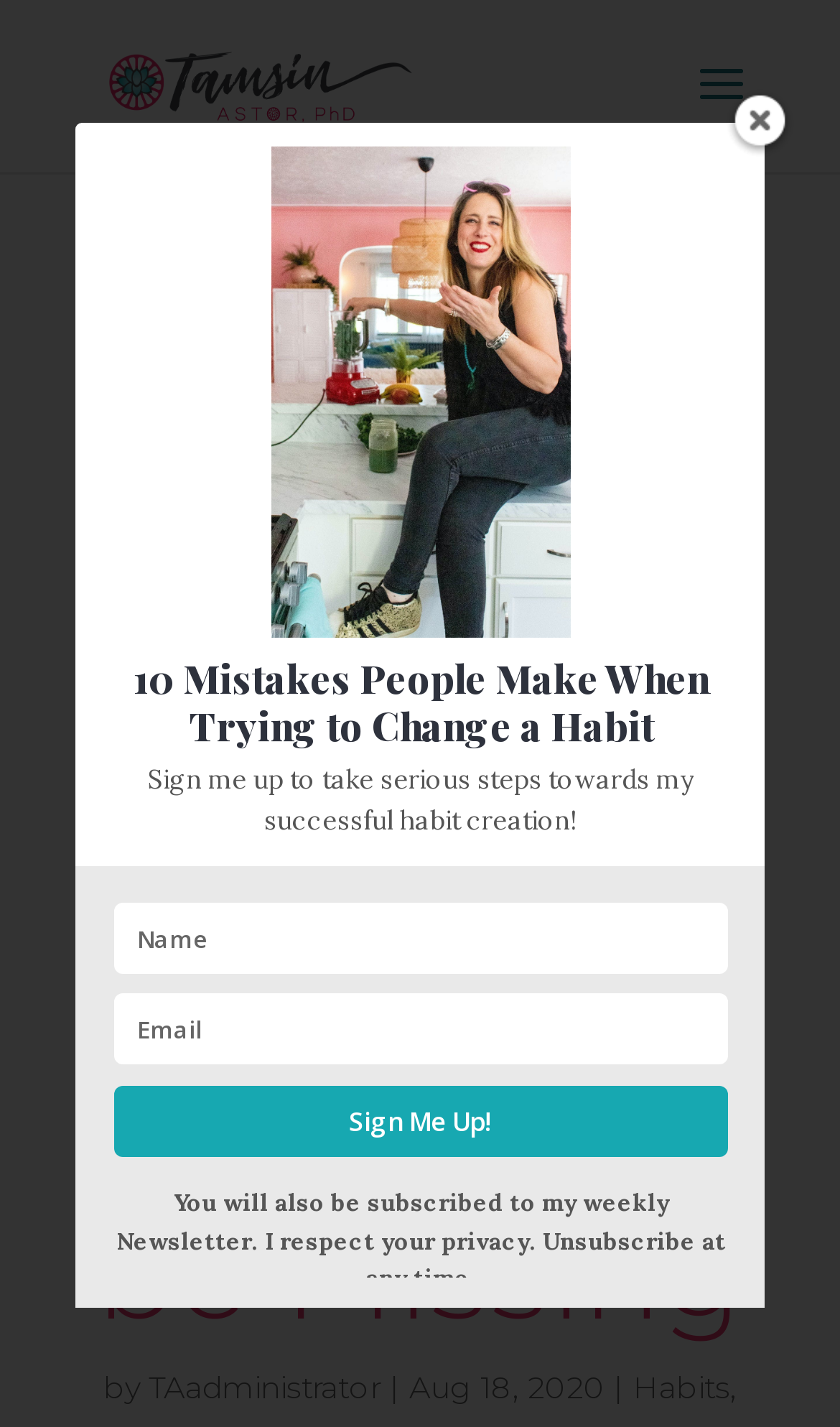What is the date of the article?
Using the visual information, respond with a single word or phrase.

Aug 18, 2020